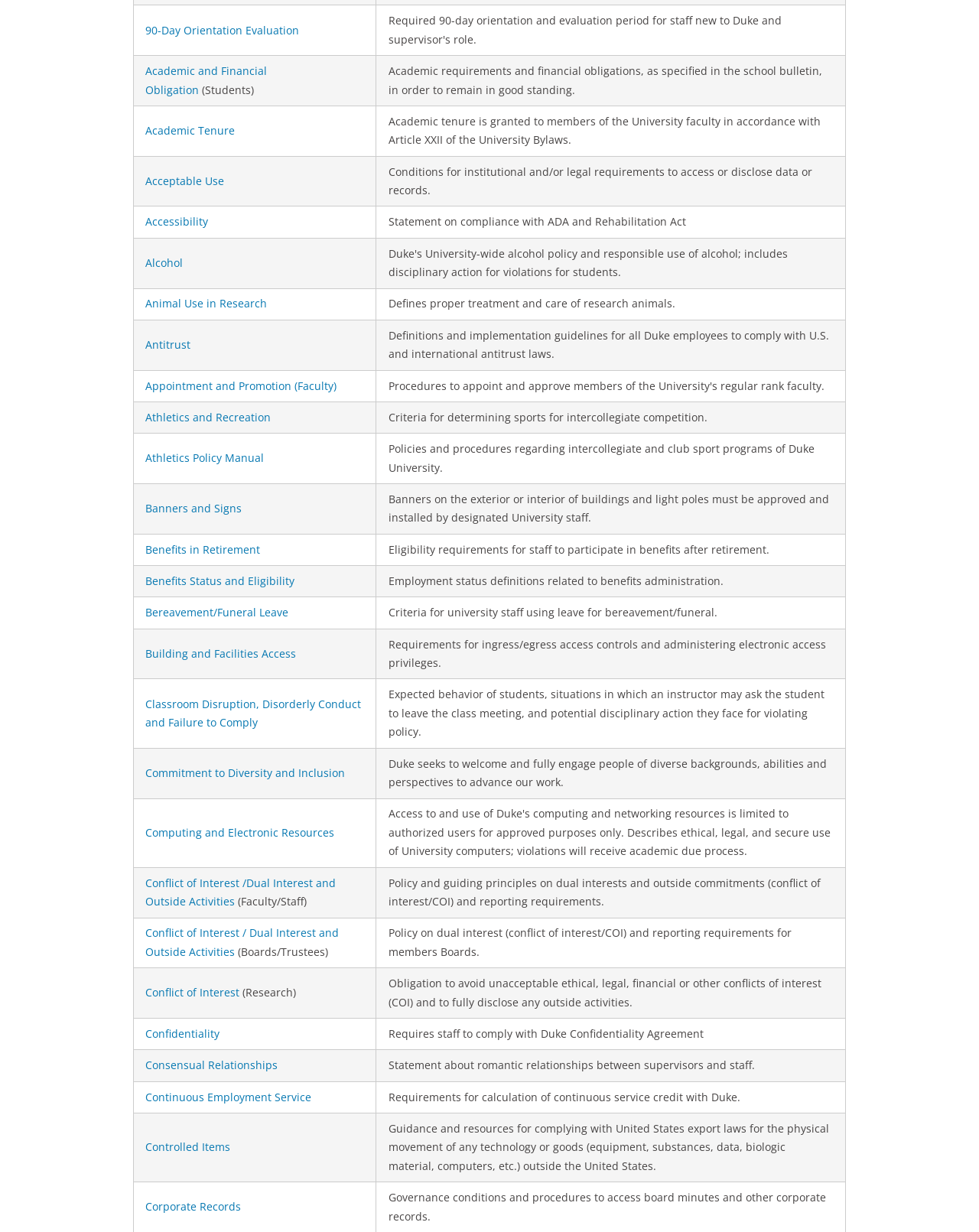What is the policy regarding intercollegiate and club sport programs of Duke University?
Provide a detailed answer to the question, using the image to inform your response.

The policy regarding intercollegiate and club sport programs of Duke University is outlined in the Athletics Policy Manual, as specified in the gridcell description.